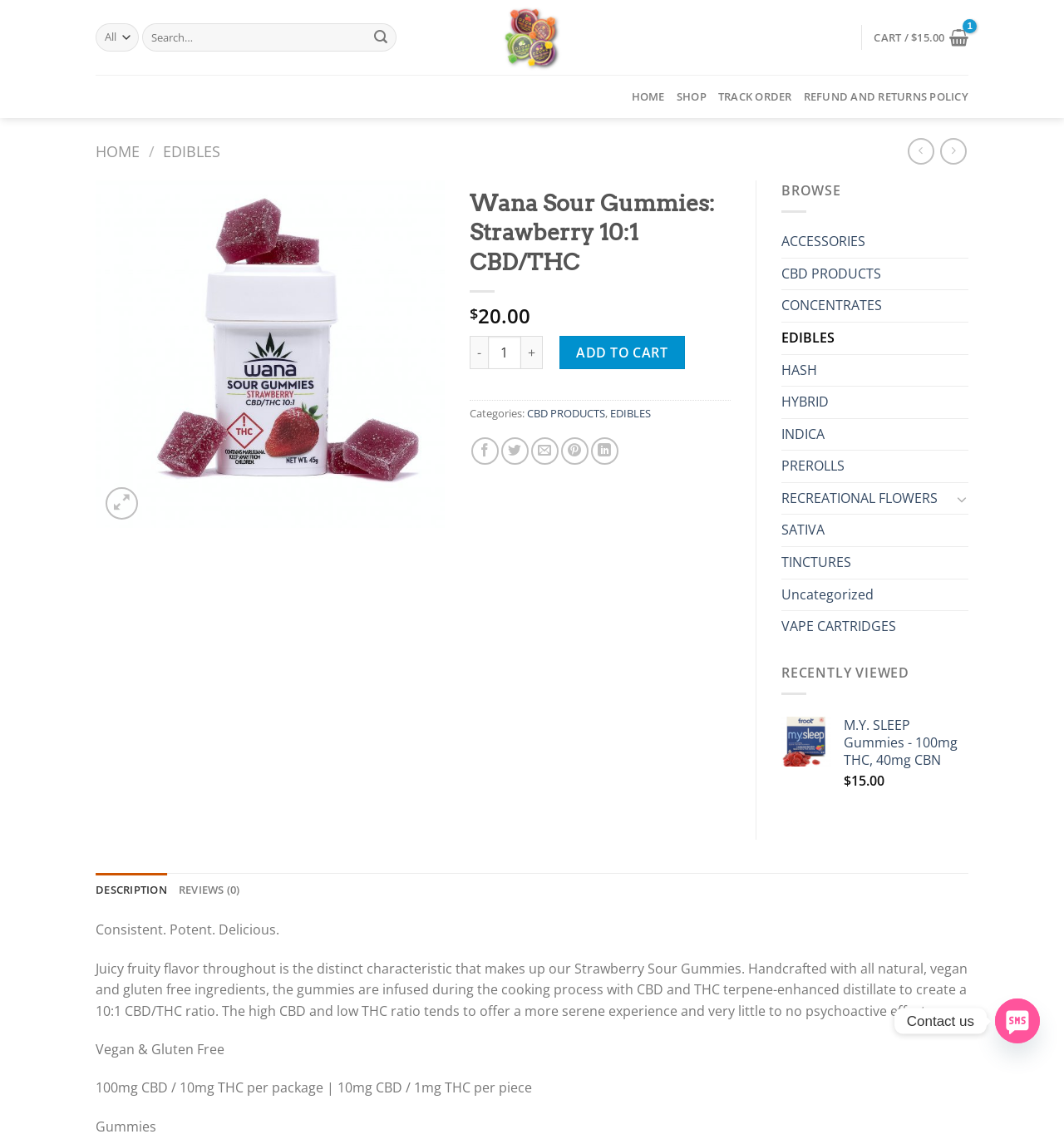Provide the bounding box coordinates for the UI element that is described as: "Description".

[0.09, 0.766, 0.157, 0.796]